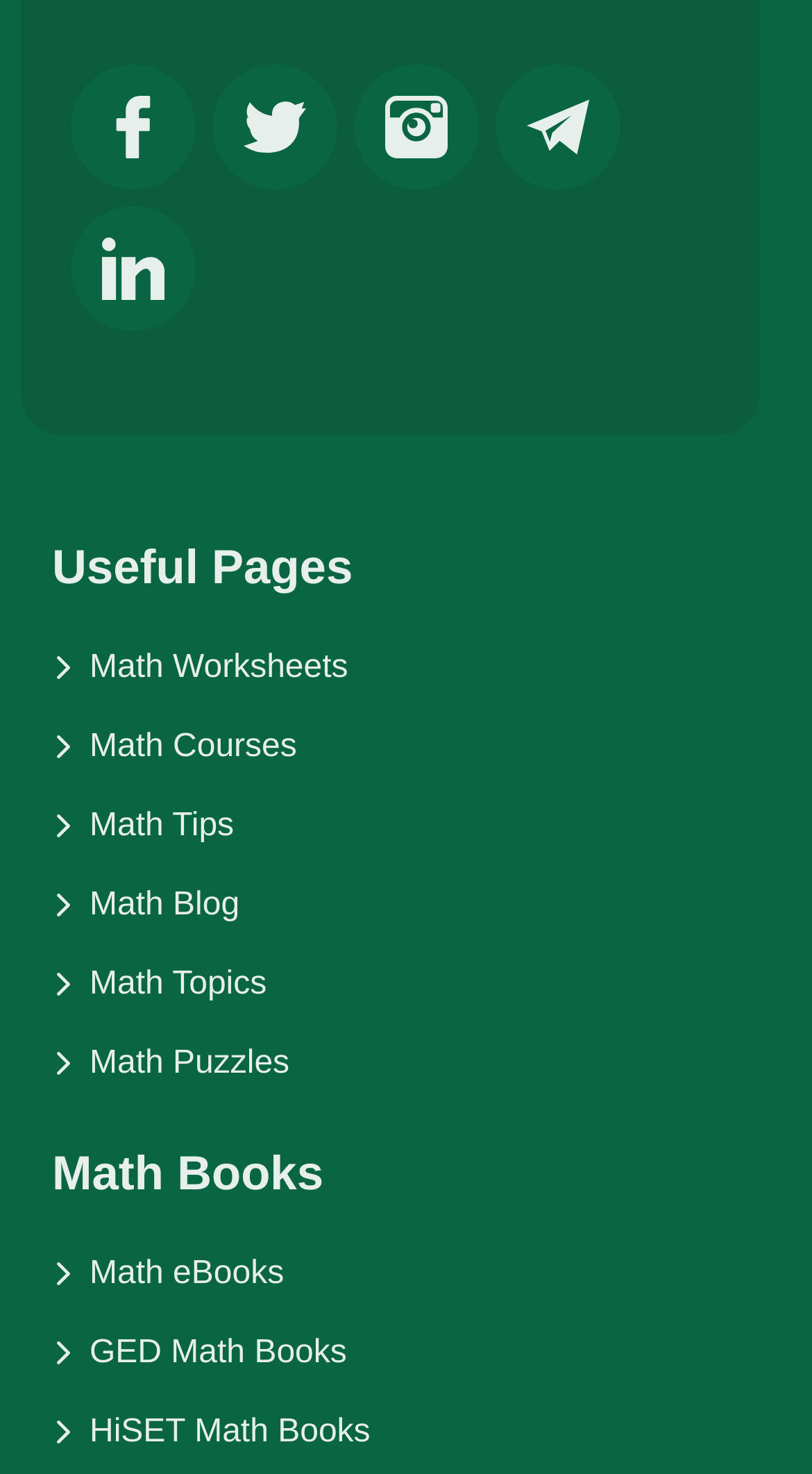Respond to the following question with a brief word or phrase:
How many useful pages are listed?

6